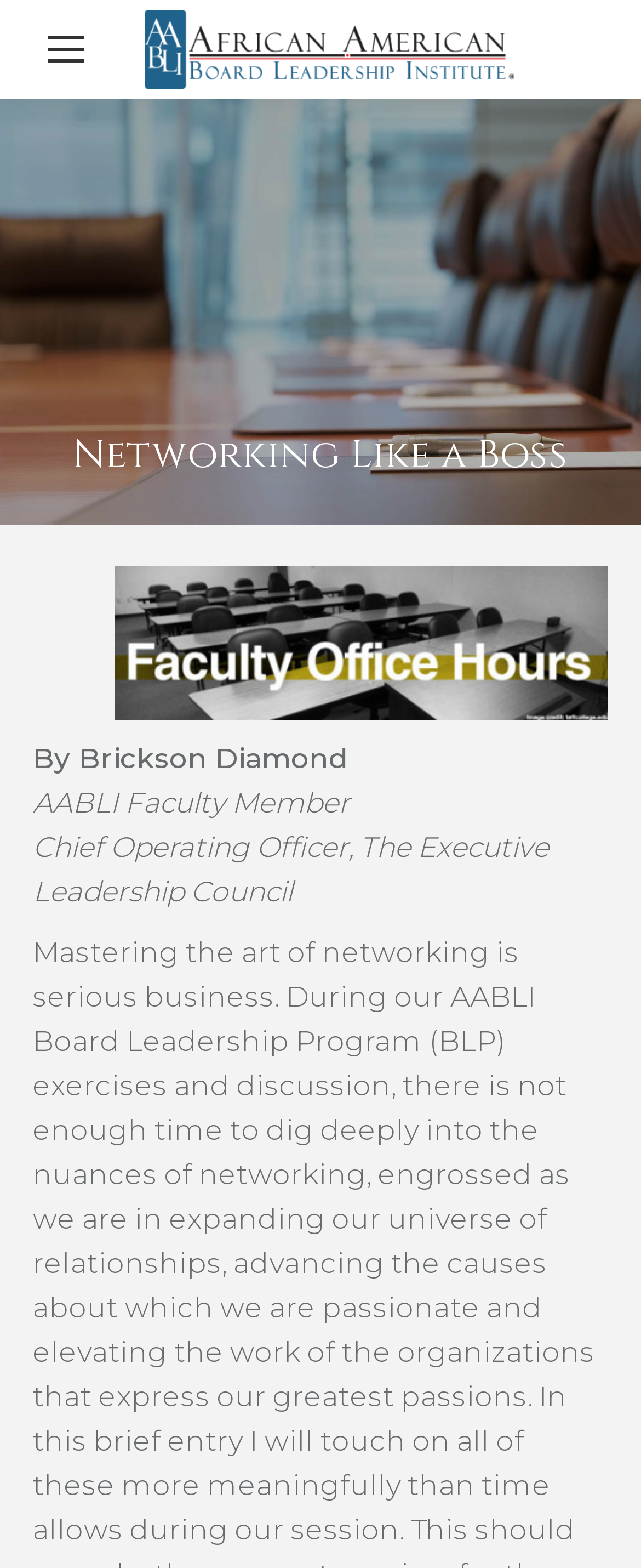What is the occupation of Brickson Diamond?
Refer to the image and provide a one-word or short phrase answer.

Chief Operating Officer